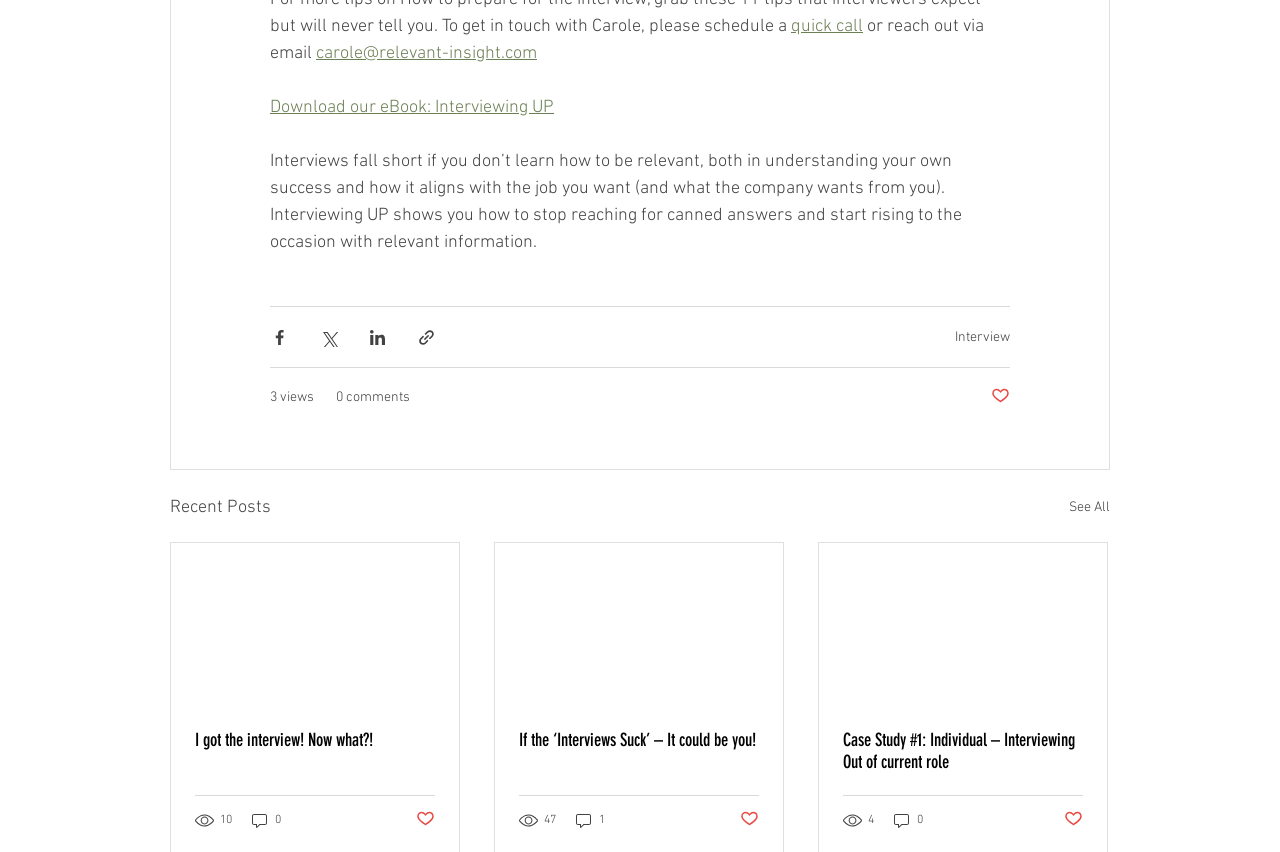Locate the bounding box coordinates of the area where you should click to accomplish the instruction: "Download the eBook: Interviewing UP".

[0.211, 0.114, 0.433, 0.138]